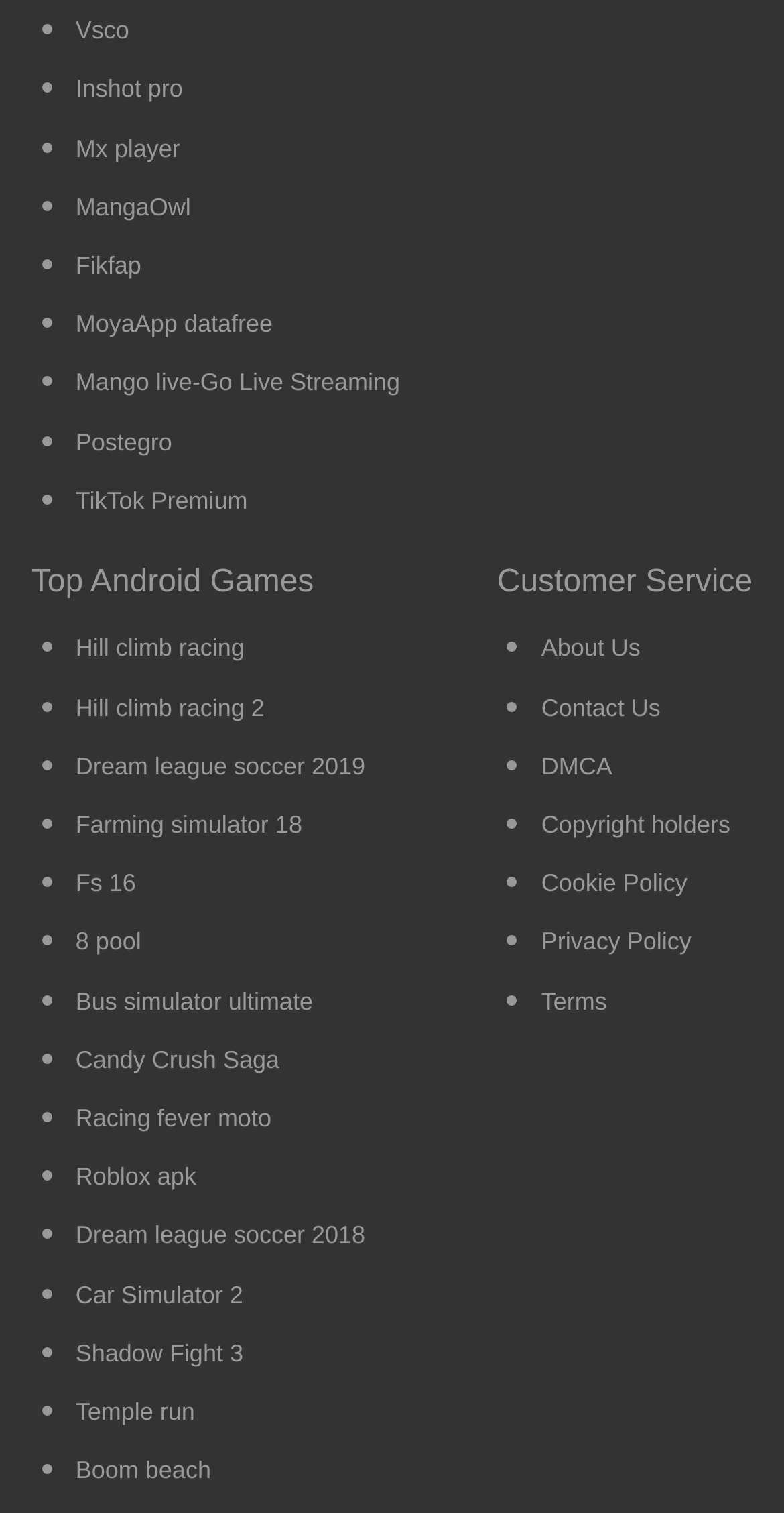Identify and provide the bounding box coordinates of the UI element described: "Roblox apk". The coordinates should be formatted as [left, top, right, bottom], with each number being a float between 0 and 1.

[0.096, 0.762, 0.25, 0.795]